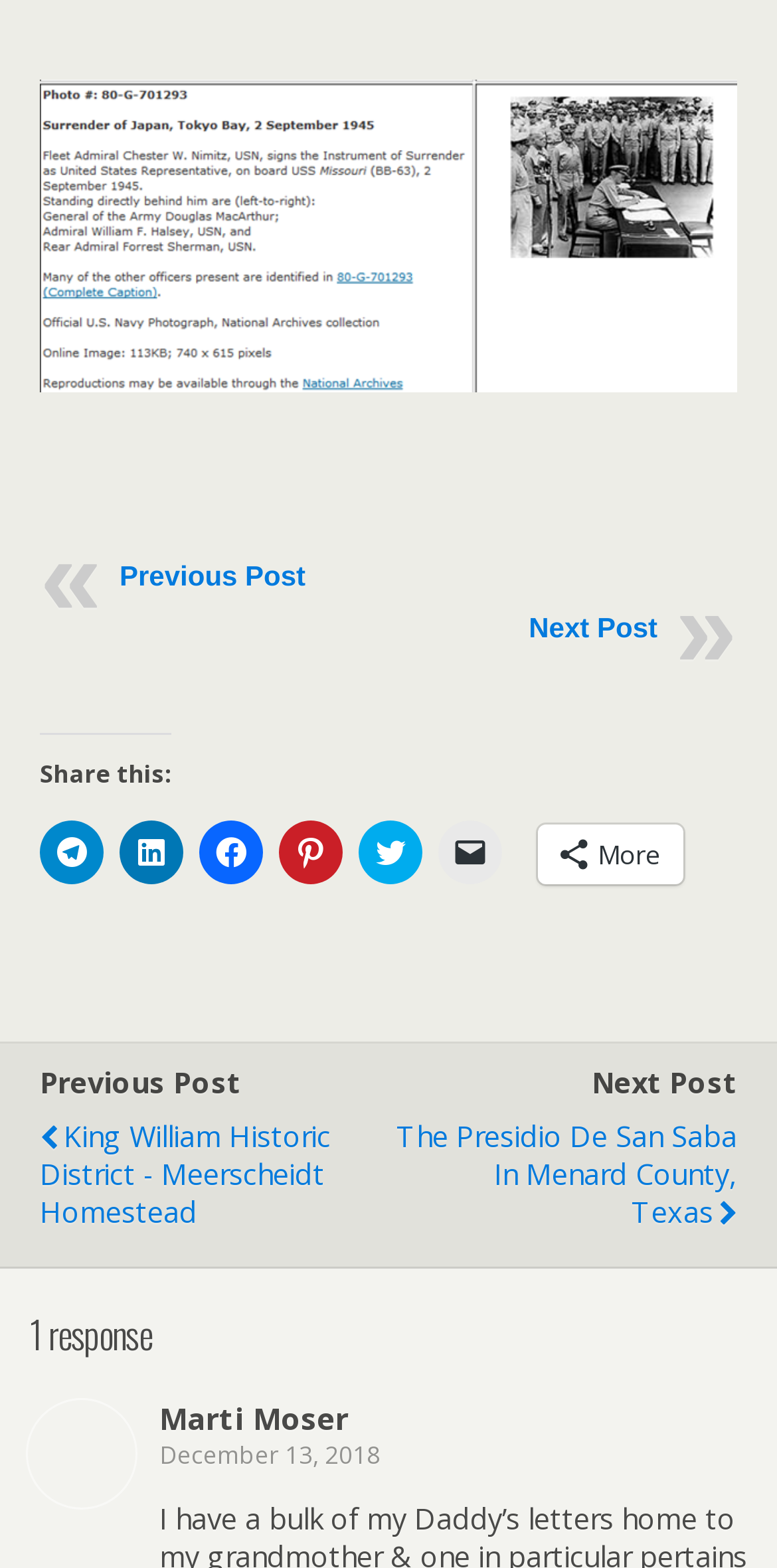Please provide the bounding box coordinates for the element that needs to be clicked to perform the instruction: "Click to share on Telegram". The coordinates must consist of four float numbers between 0 and 1, formatted as [left, top, right, bottom].

[0.051, 0.523, 0.133, 0.564]